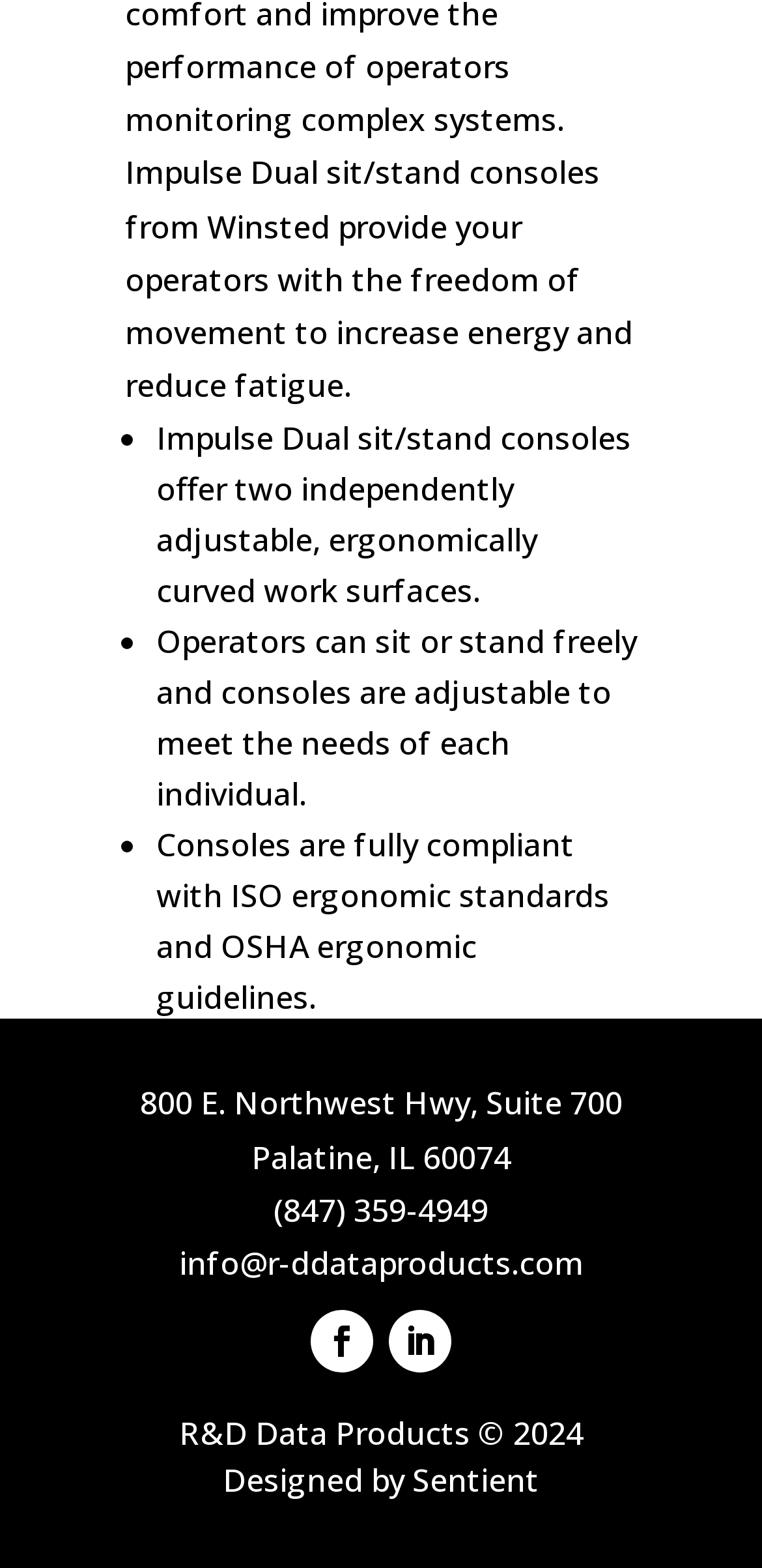What type of product is described on this webpage?
Please craft a detailed and exhaustive response to the question.

Based on the StaticText elements, it appears that the webpage is describing a product called 'Impulse Dual sit/stand consoles', which are ergonomically curved work surfaces that can be adjusted to meet the needs of individual operators.